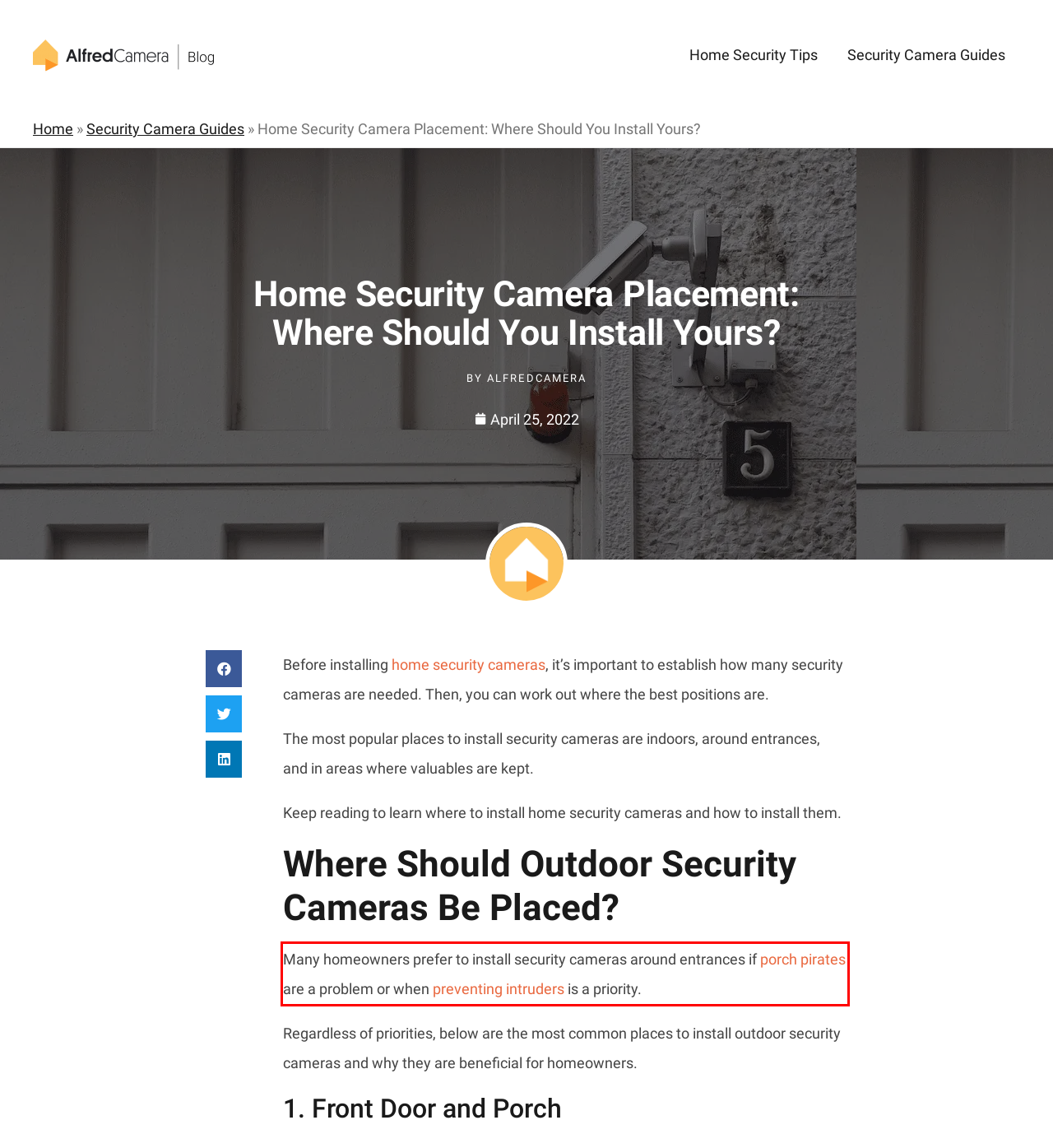Please examine the screenshot of the webpage and read the text present within the red rectangle bounding box.

Many homeowners prefer to install security cameras around entrances if porch pirates are a problem or when preventing intruders is a priority.